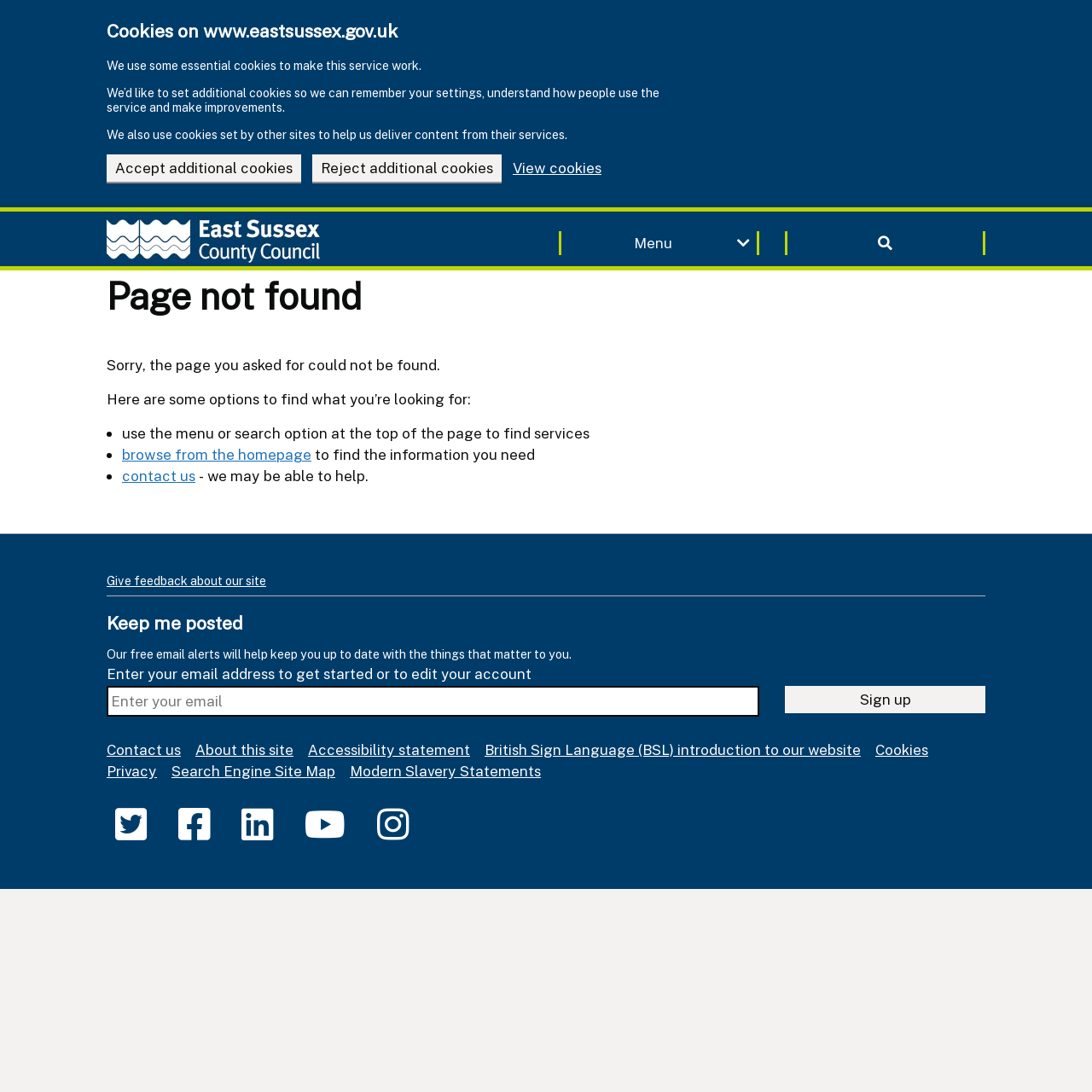Identify the bounding box coordinates of the element that should be clicked to fulfill this task: "Give feedback about our site". The coordinates should be provided as four float numbers between 0 and 1, i.e., [left, top, right, bottom].

[0.098, 0.525, 0.244, 0.539]